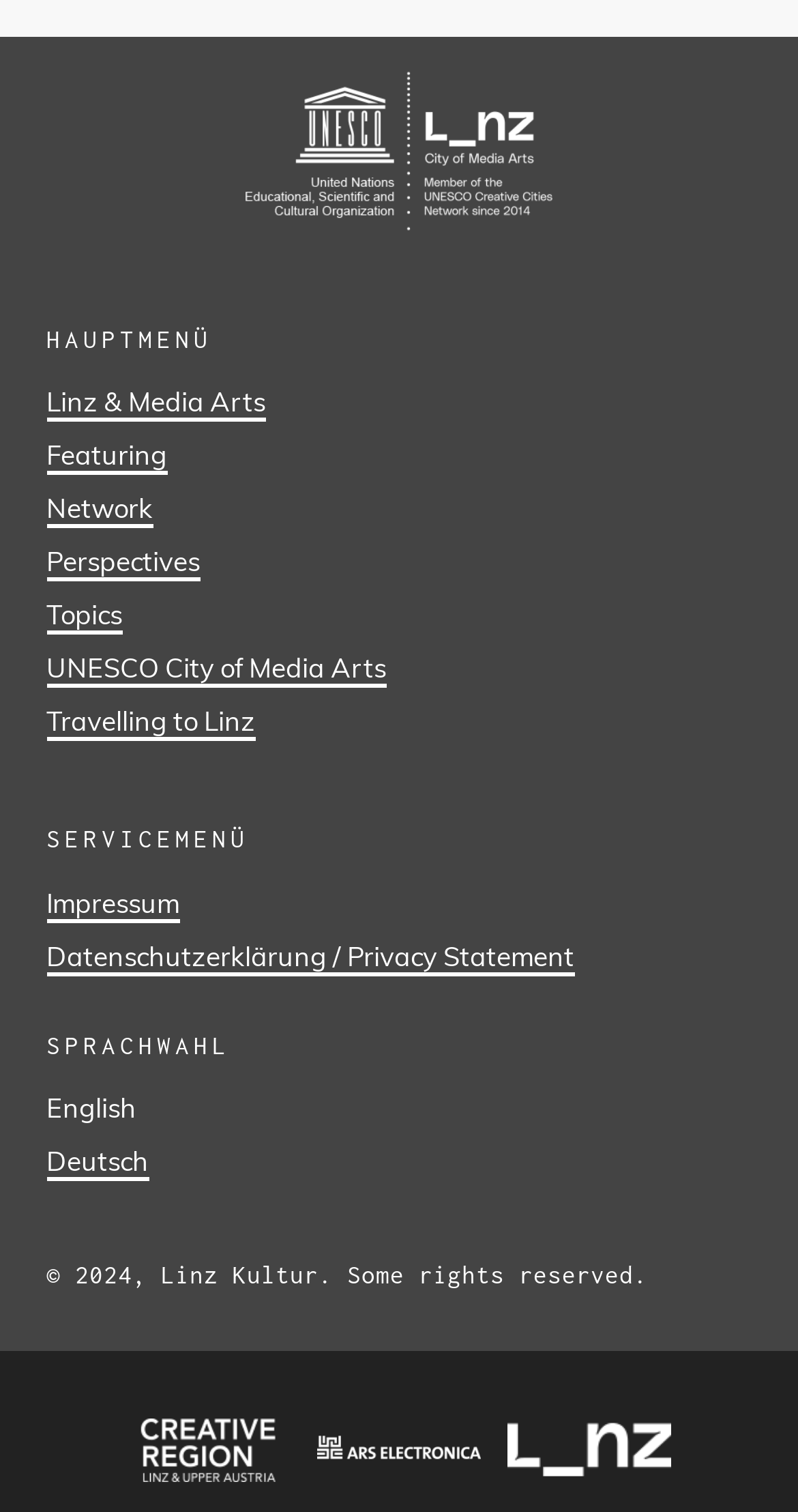Please answer the following question using a single word or phrase: 
What is the logo of the website?

UNESCO